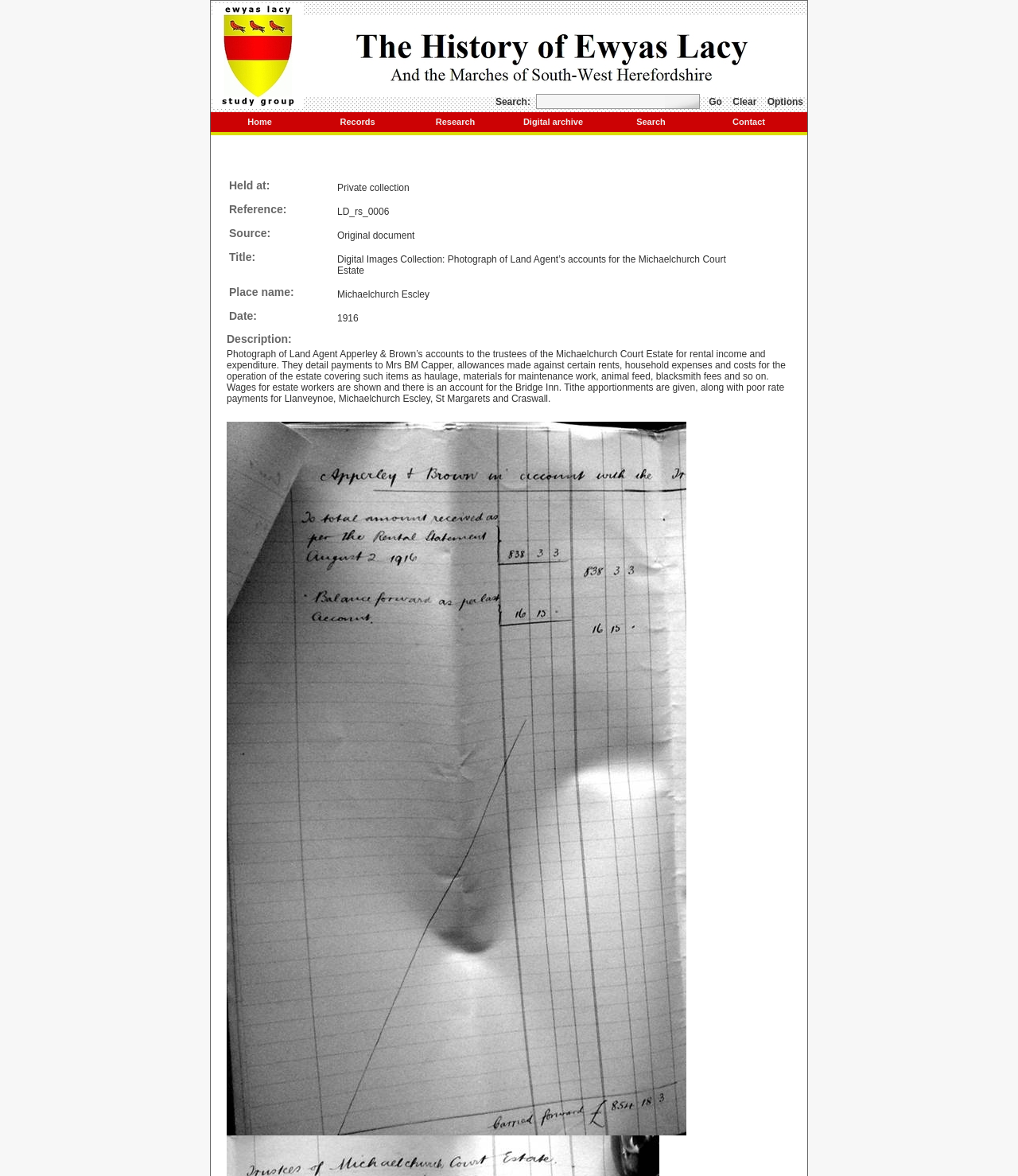Give a short answer using one word or phrase for the question:
What is the date of the photograph?

1916